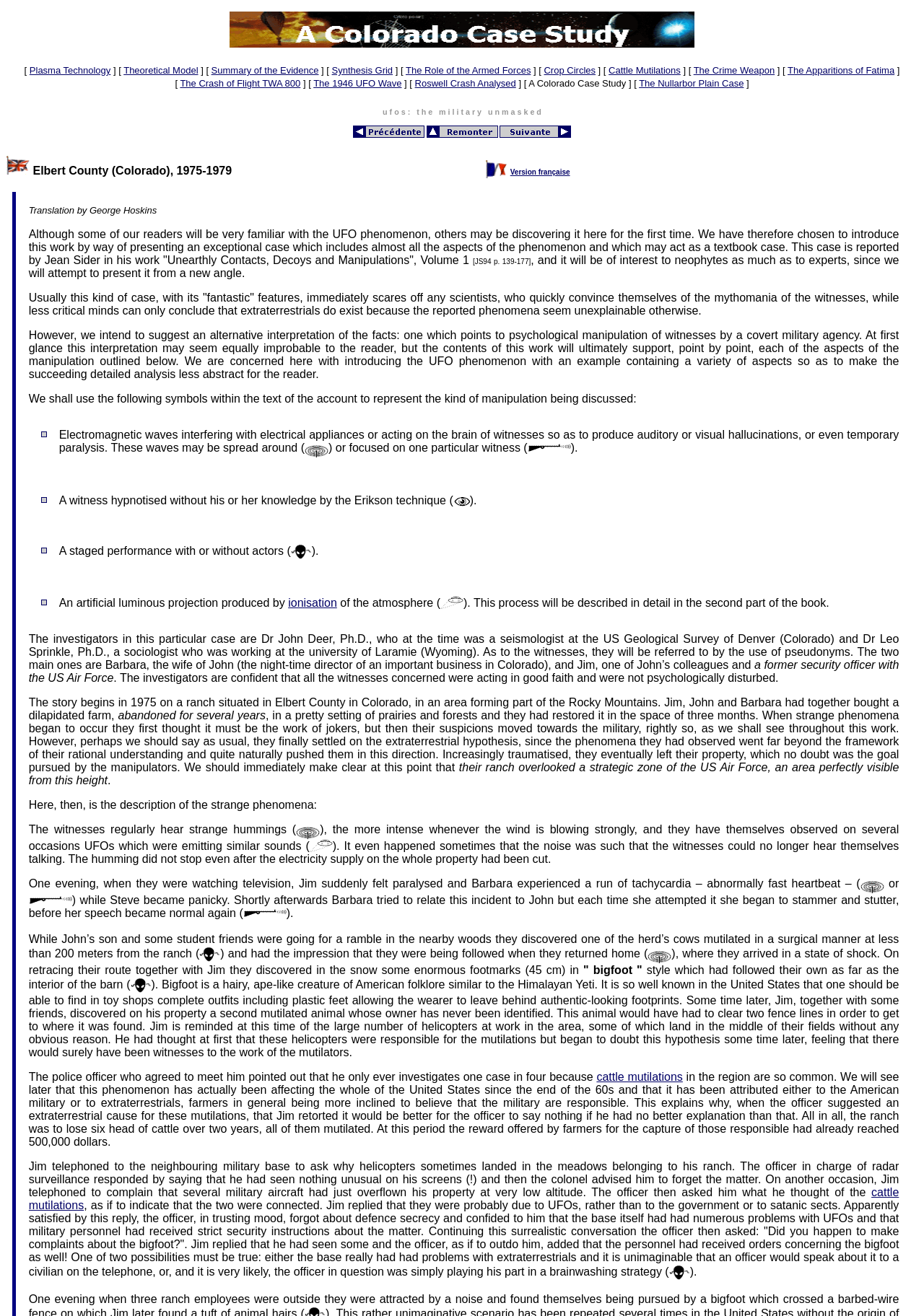Please determine the bounding box coordinates of the element to click in order to execute the following instruction: "Click on the link 'Précédente'". The coordinates should be four float numbers between 0 and 1, specified as [left, top, right, bottom].

[0.382, 0.095, 0.459, 0.101]